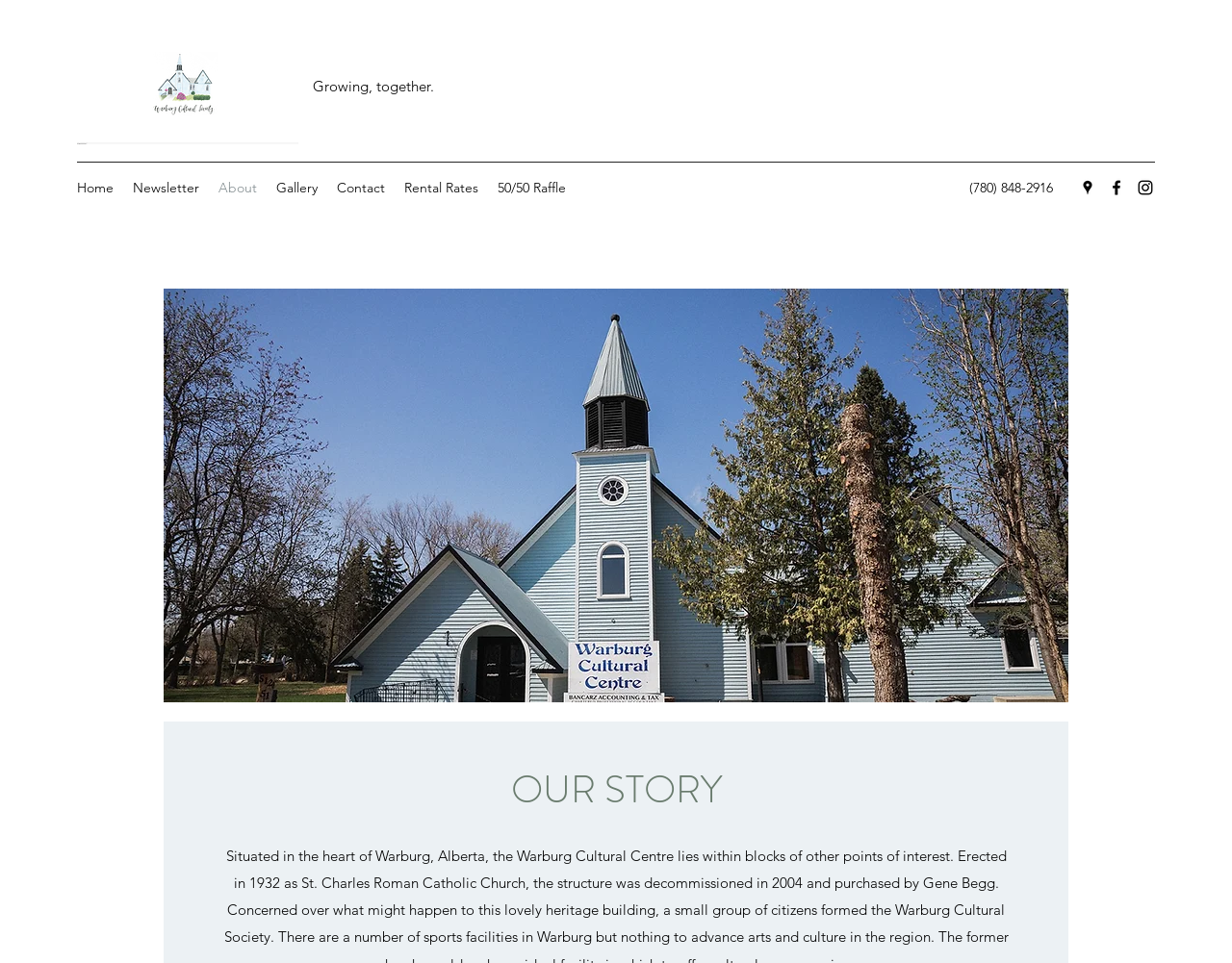Please pinpoint the bounding box coordinates for the region I should click to adhere to this instruction: "View the Gallery".

[0.216, 0.18, 0.266, 0.21]